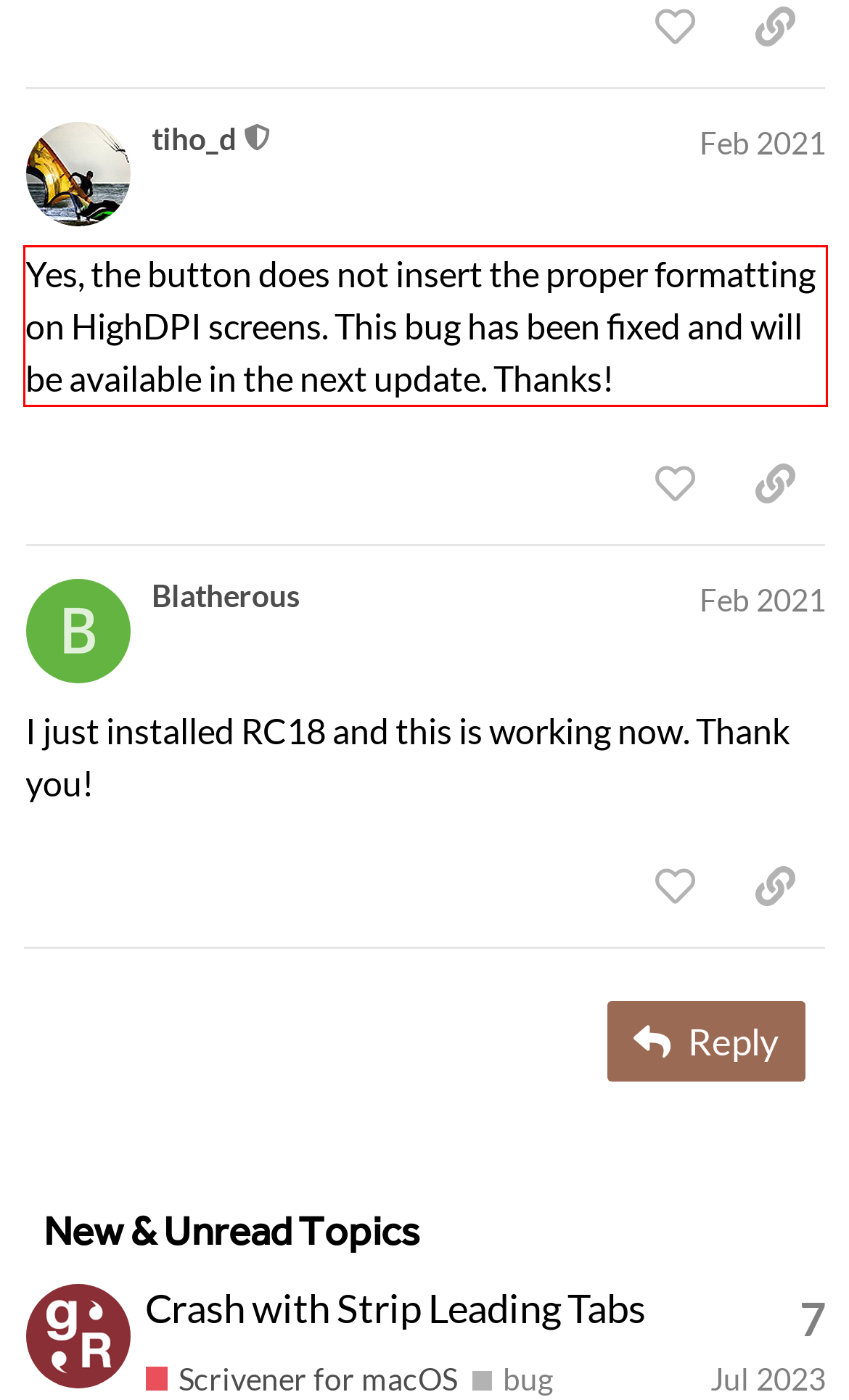You are given a screenshot of a webpage with a UI element highlighted by a red bounding box. Please perform OCR on the text content within this red bounding box.

Yes, the button does not insert the proper formatting on HighDPI screens. This bug has been fixed and will be available in the next update. Thanks!